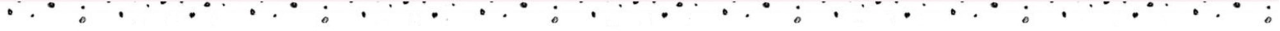Summarize the image with a detailed caption.

The image features a decorative border that adds a charming and artistic touch to the content, showcasing a series of small black dots and shapes on a white background. This design element serves to enhance the visual appeal of the webpage titled "Whipped Body Butter Recipe – The Best Ever DIY Body Butter." Positioned near the top of the page, the border likely frames the introductory content, reinforcing the aesthetic theme of beauty and skincare that the site embodies.